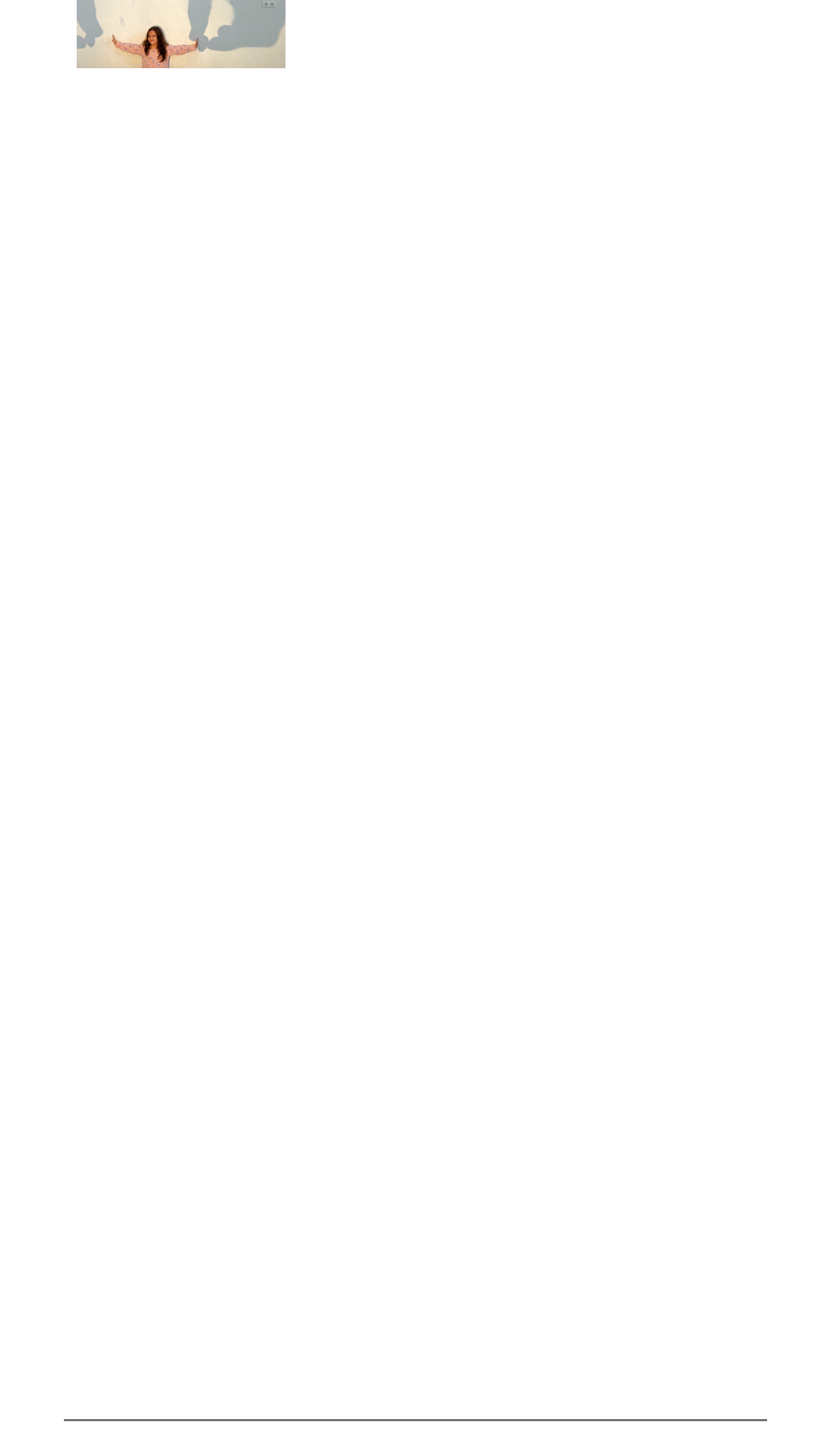Please locate the bounding box coordinates of the region I need to click to follow this instruction: "view image".

[0.077, 0.154, 0.359, 0.252]